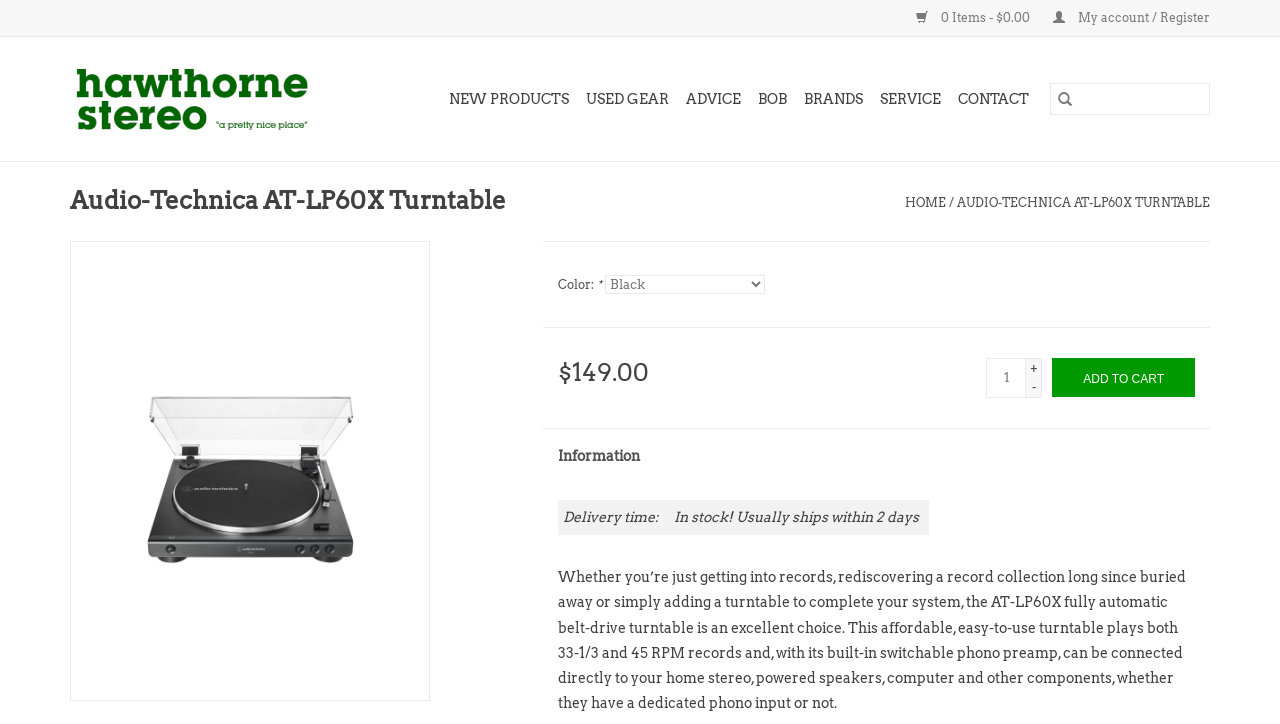What is the purpose of the button with the '+' icon?
Examine the image and provide an in-depth answer to the question.

I found the button with the '+' icon located at the bounding box coordinates [0.802, 0.496, 0.814, 0.52]. The button is labeled 'Increase quantity by 1', which suggests that its purpose is to increment the quantity of the product by 1.